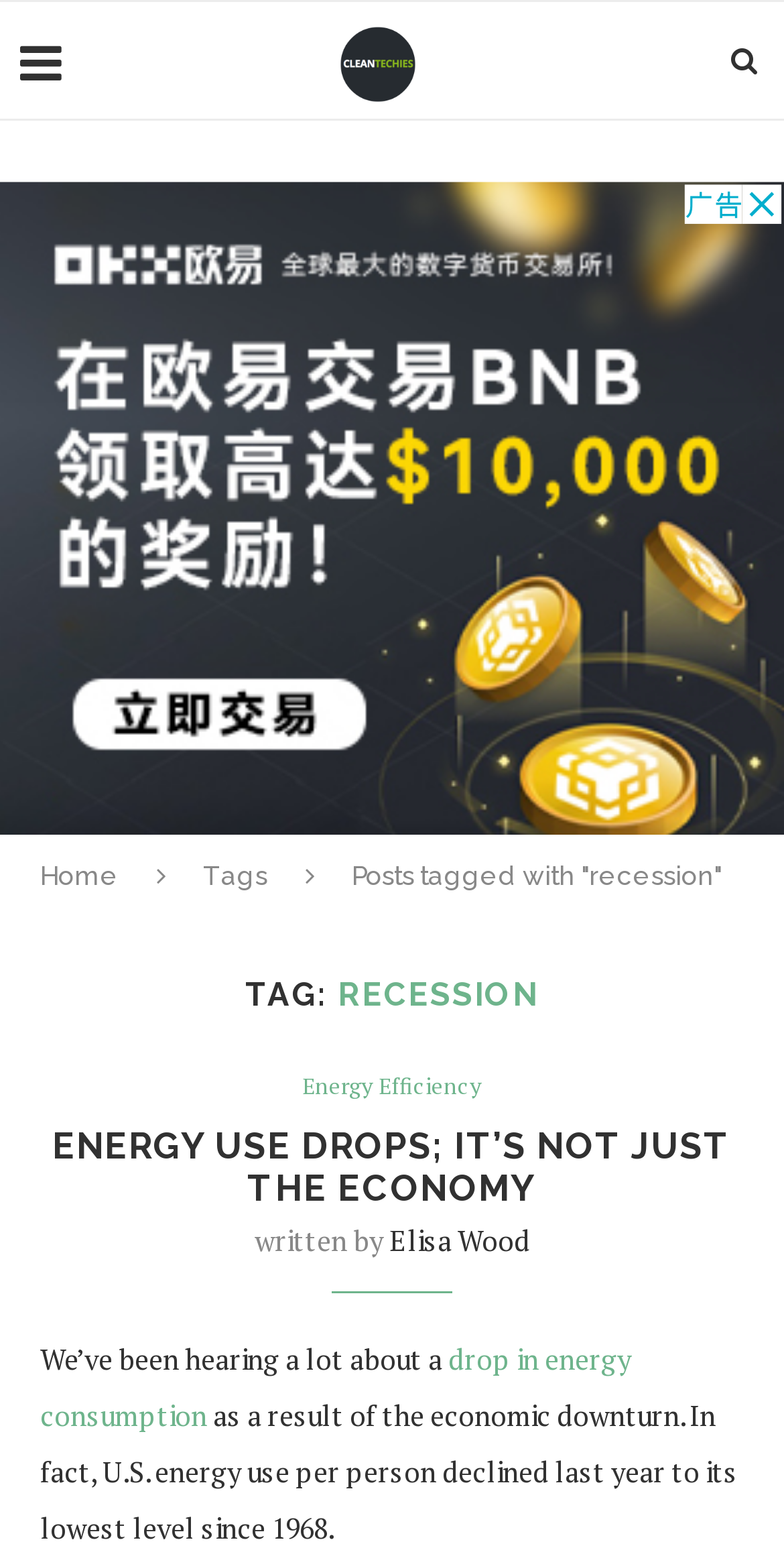Describe the webpage in detail, including text, images, and layout.

The webpage is about CleanTechies, a website focused on clean technology and sustainability. At the top, there is a header section with a logo and a link to the website's homepage, "CleanTechies". To the right of the logo, there is a small icon represented by a Unicode character.

Below the header, there is a large advertisement section that spans the entire width of the page. Underneath the advertisement, there are several navigation links, including "Home" and a "Tags" section.

The main content of the webpage is a blog post titled "Posts tagged with 'recession'". The post has a heading "RECESSION" and a subheading "ENERGY USE DROPS; IT’S NOT JUST THE ECONOMY". The article is written by Elisa Wood and discusses the drop in energy consumption. There are also links to related topics, such as "Energy Efficiency".

The text is organized in a clear and readable format, with headings and paragraphs that make it easy to follow. There are no images in the main content area, but there is a logo image in the header section. Overall, the webpage has a simple and clean design that makes it easy to navigate and read.